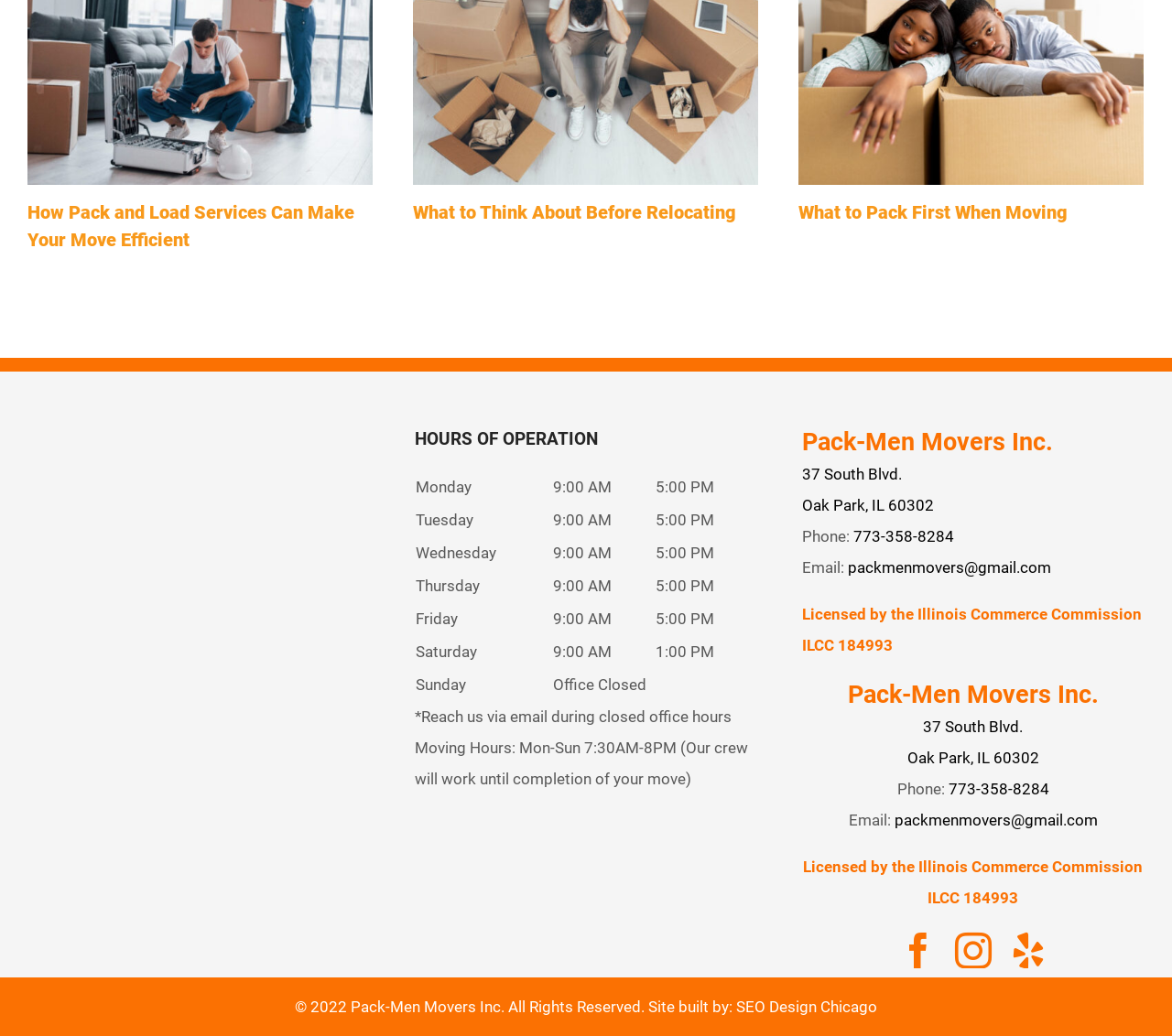Show the bounding box coordinates of the region that should be clicked to follow the instruction: "Visit the Facebook page."

[0.768, 0.899, 0.799, 0.935]